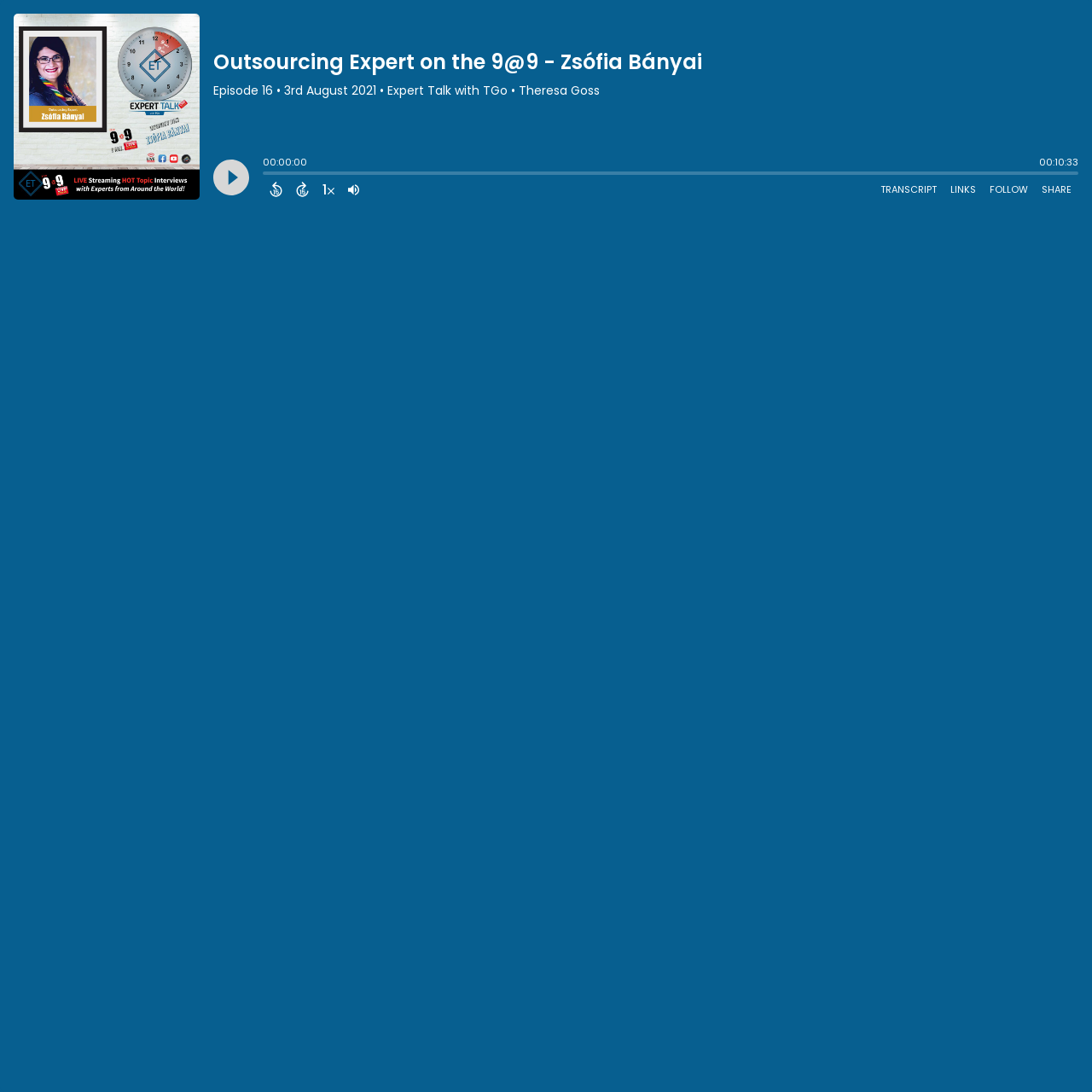Locate the bounding box coordinates of the element I should click to achieve the following instruction: "Share Episode".

[0.948, 0.164, 0.988, 0.183]